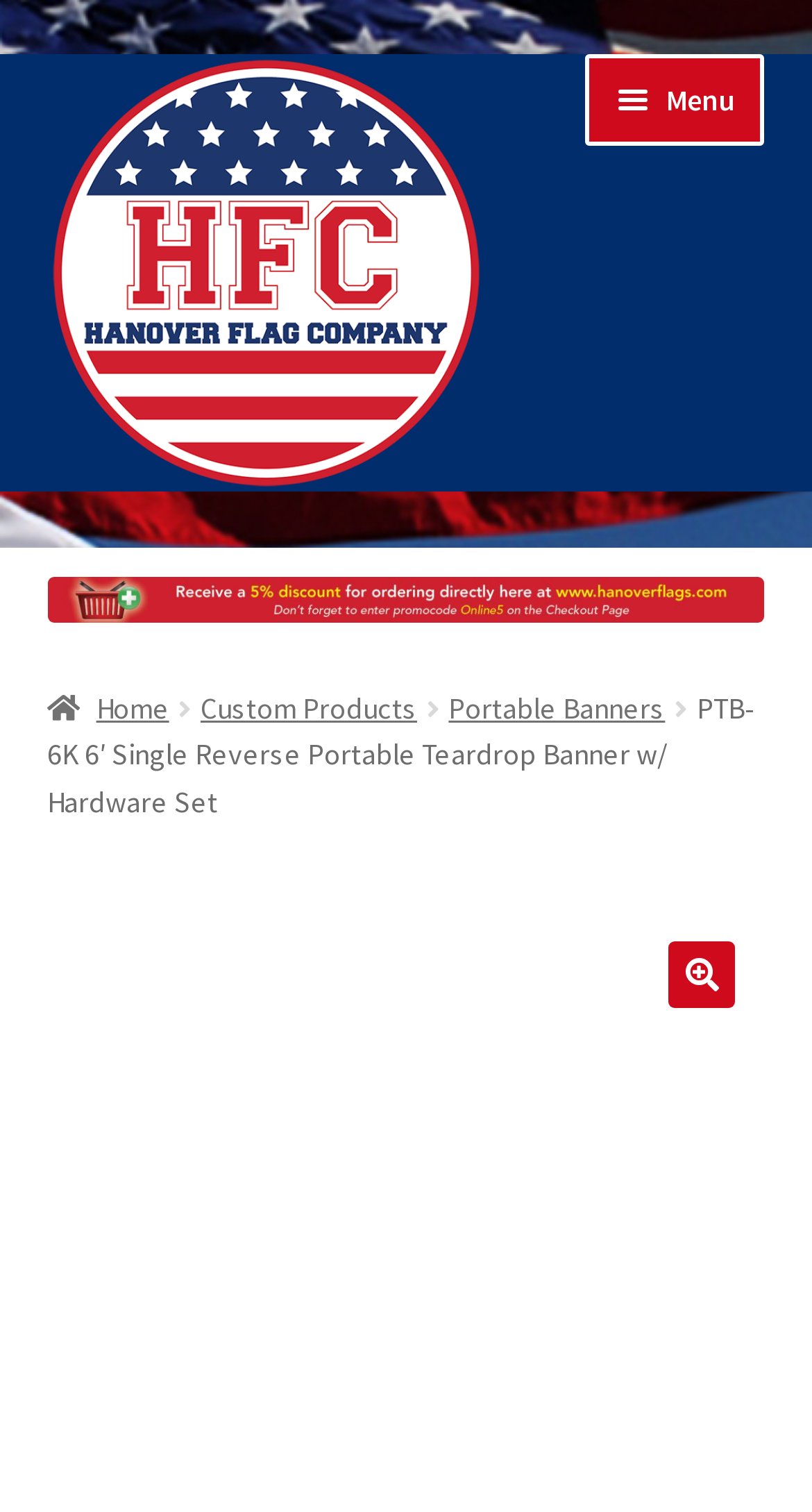Pinpoint the bounding box coordinates of the element that must be clicked to accomplish the following instruction: "Open the menu". The coordinates should be in the format of four float numbers between 0 and 1, i.e., [left, top, right, bottom].

[0.722, 0.036, 0.942, 0.096]